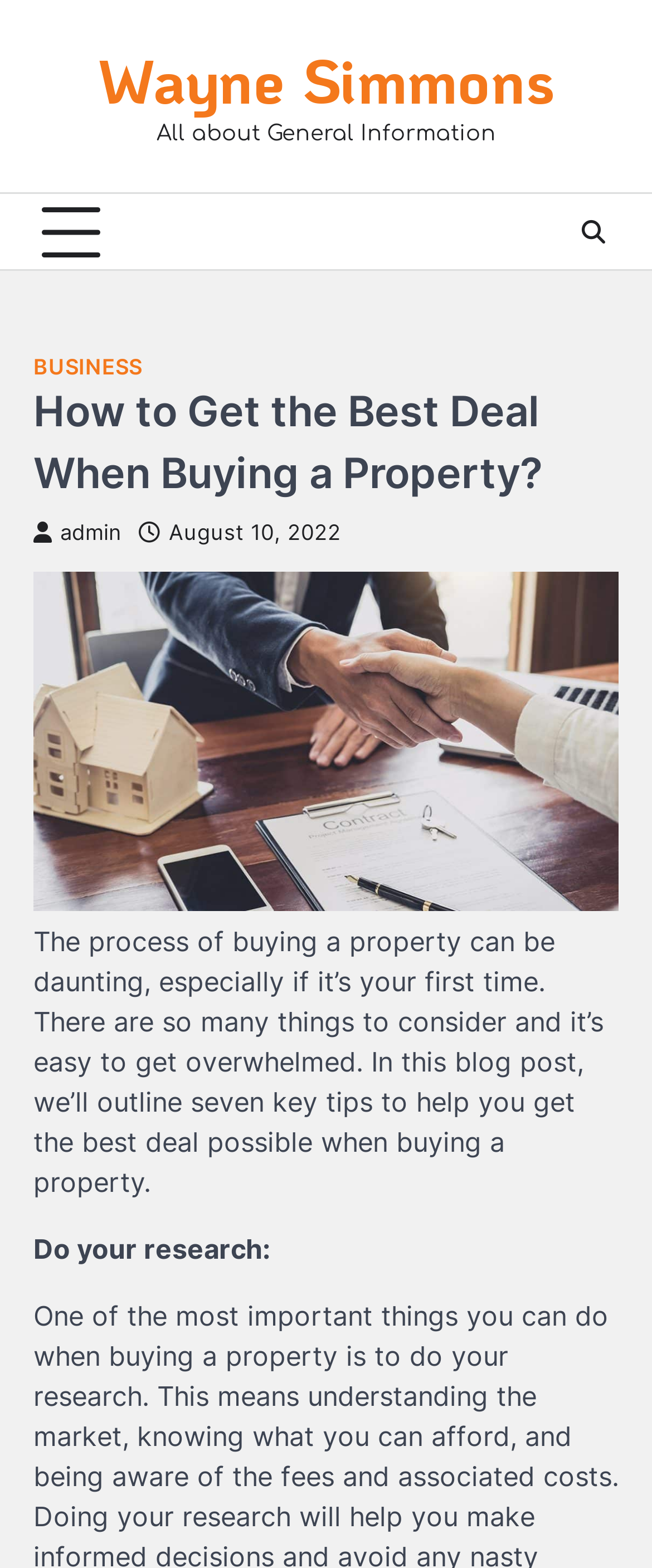Provide a thorough description of this webpage.

The webpage is about buying a property and getting the best deal possible. At the top left, there is a link to "Wayne Simmons" and a static text "All about General Information" next to it. Below these elements, there is an expandable button. On the top right, there is a link with a search icon and a dropdown menu with a "BUSINESS" link.

The main content of the webpage is headed by a title "How to Get the Best Deal When Buying a Property?" which is followed by links to the admin and the date "August 10, 2022". Below the title, there is an image related to real estate transactions.

The main article starts with a paragraph describing the challenges of buying a property, which is the same text as the meta description. This paragraph is followed by a subheading "Do your research:" which is the start of a list of seven key tips to help readers get the best deal possible when buying a property.